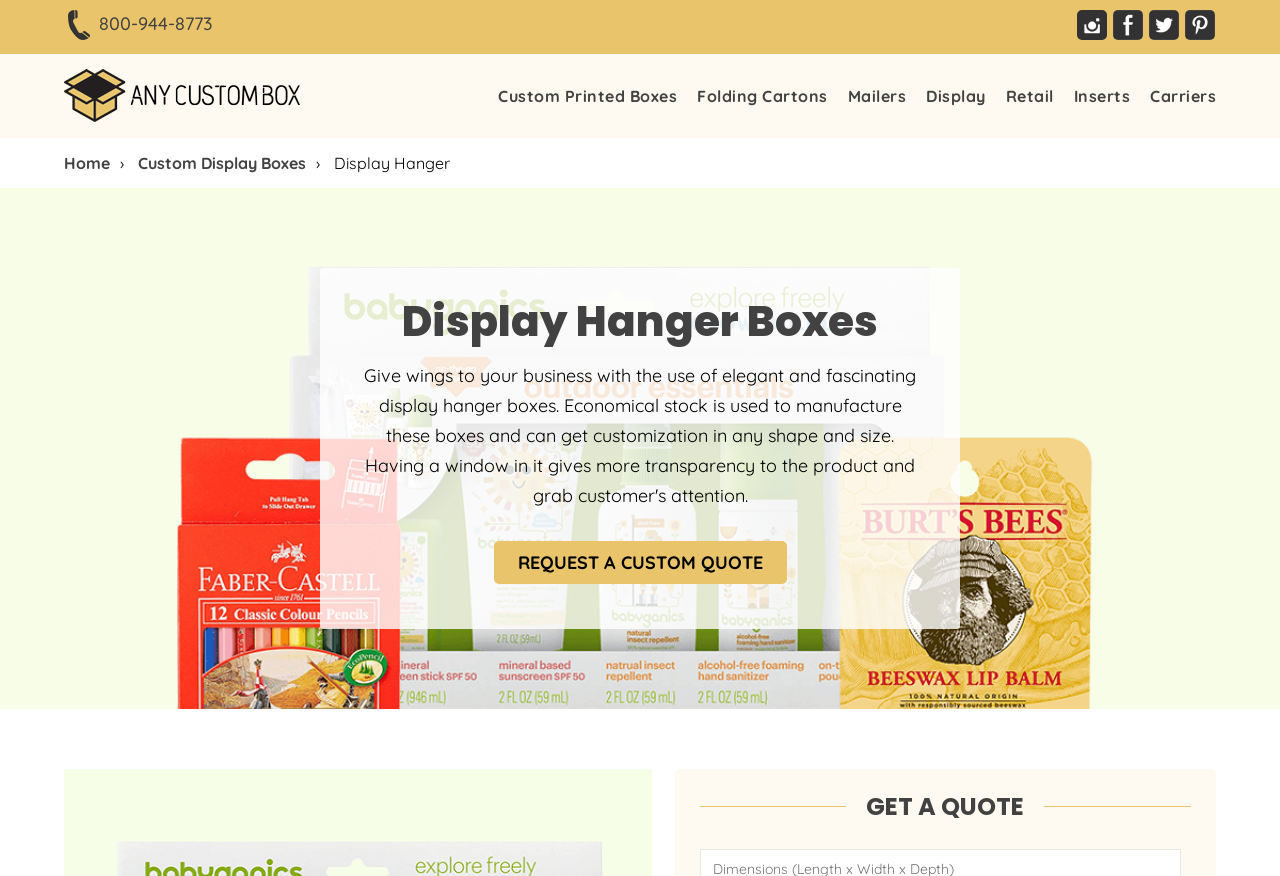What is the phone number on the top?
Refer to the image and provide a one-word or short phrase answer.

800-944-8773